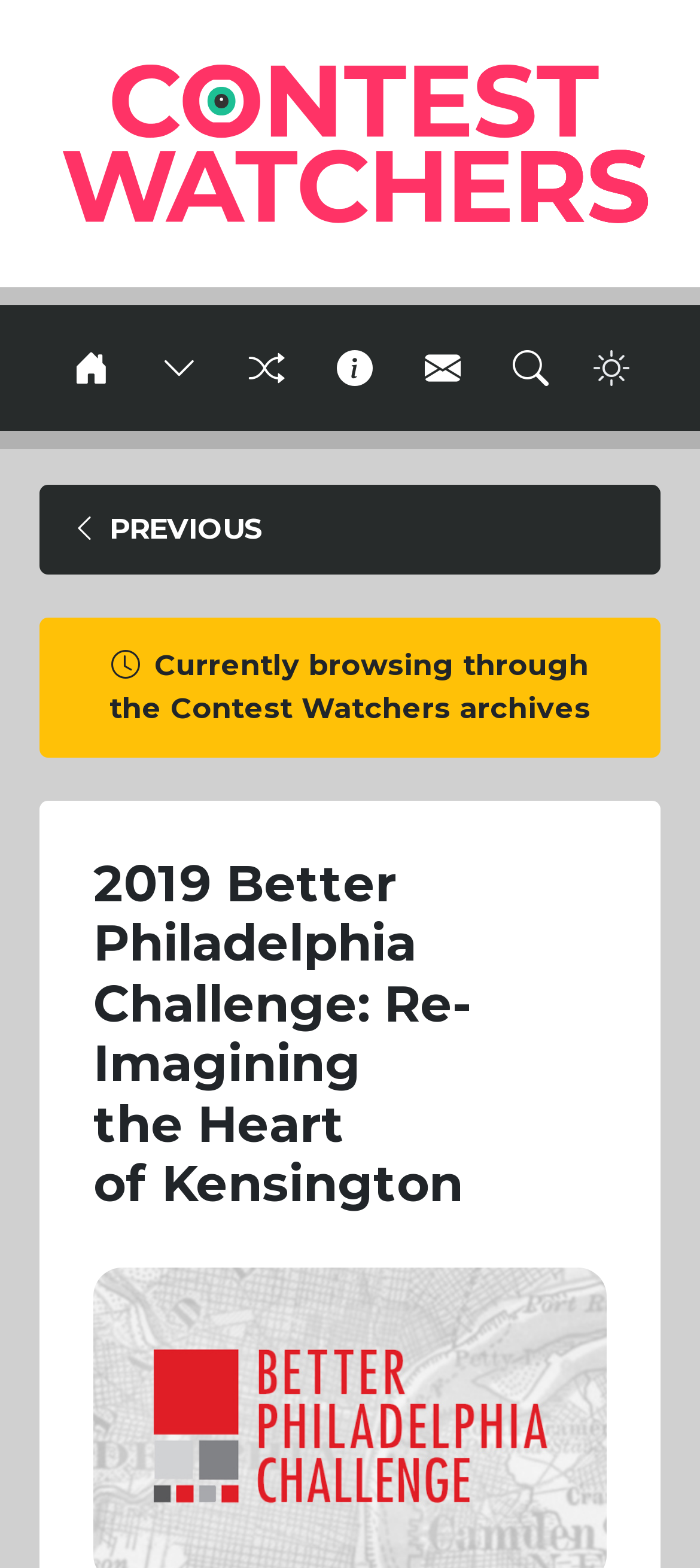Please provide a comprehensive response to the question below by analyzing the image: 
What is the name of the challenge?

By looking at the heading '2019 Better Philadelphia Challenge: Re-Imagining the Heart of Kensington' on the webpage, we can determine the name of the challenge.